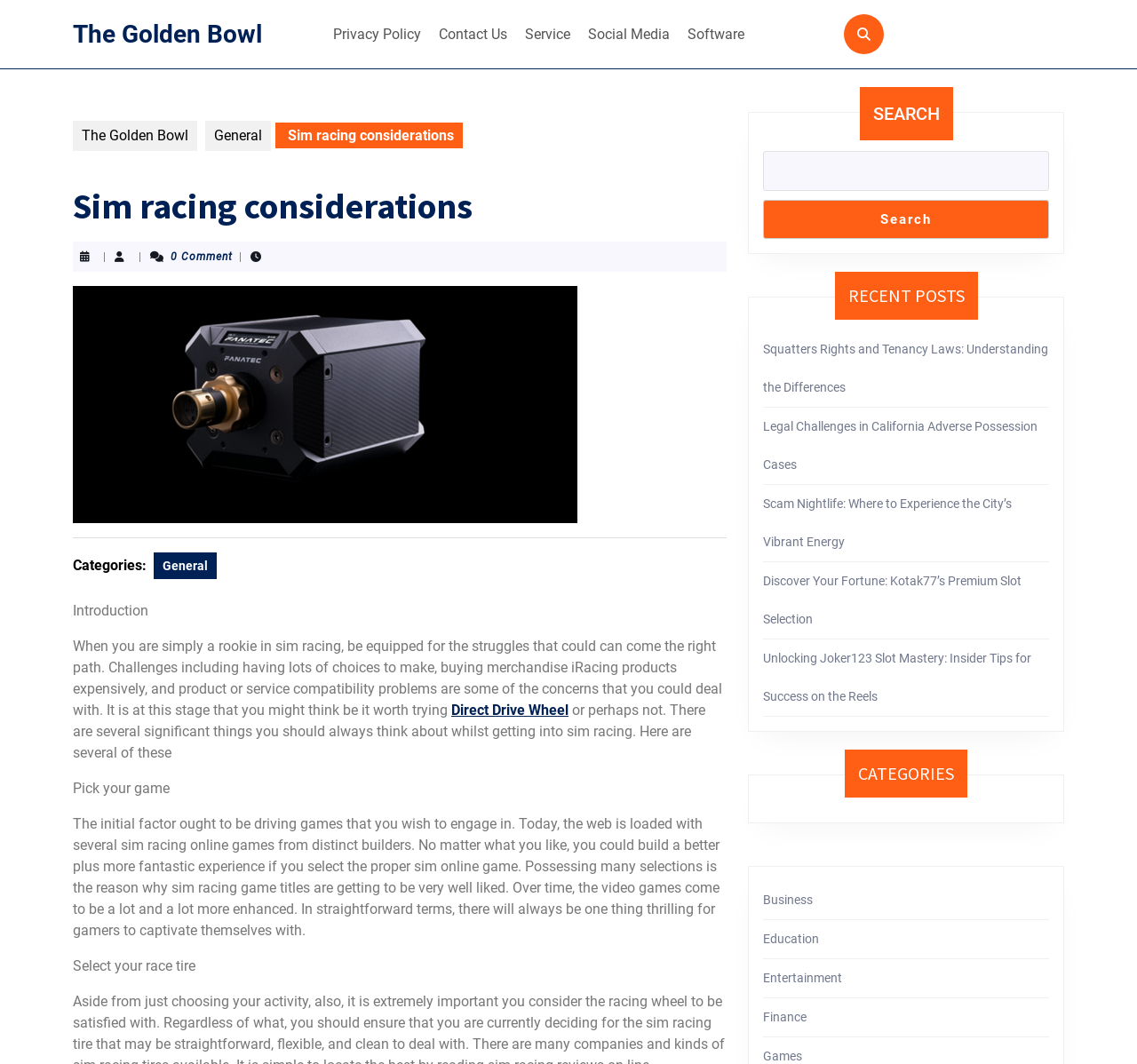Locate the bounding box of the UI element defined by this description: "parent_node: Search name="s"". The coordinates should be given as four float numbers between 0 and 1, formatted as [left, top, right, bottom].

[0.671, 0.142, 0.923, 0.179]